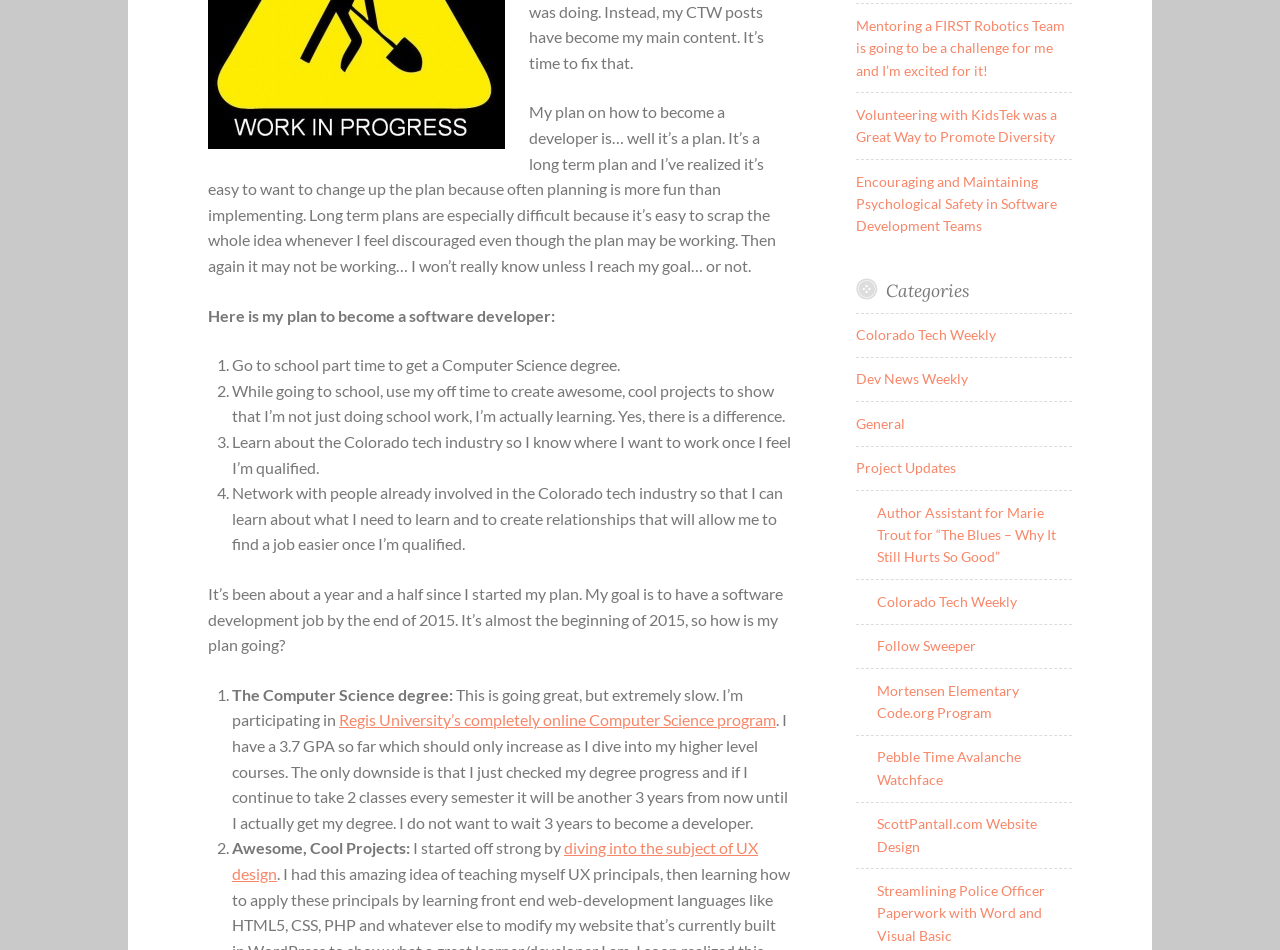From the given element description: "General", find the bounding box for the UI element. Provide the coordinates as four float numbers between 0 and 1, in the order [left, top, right, bottom].

[0.669, 0.437, 0.707, 0.455]